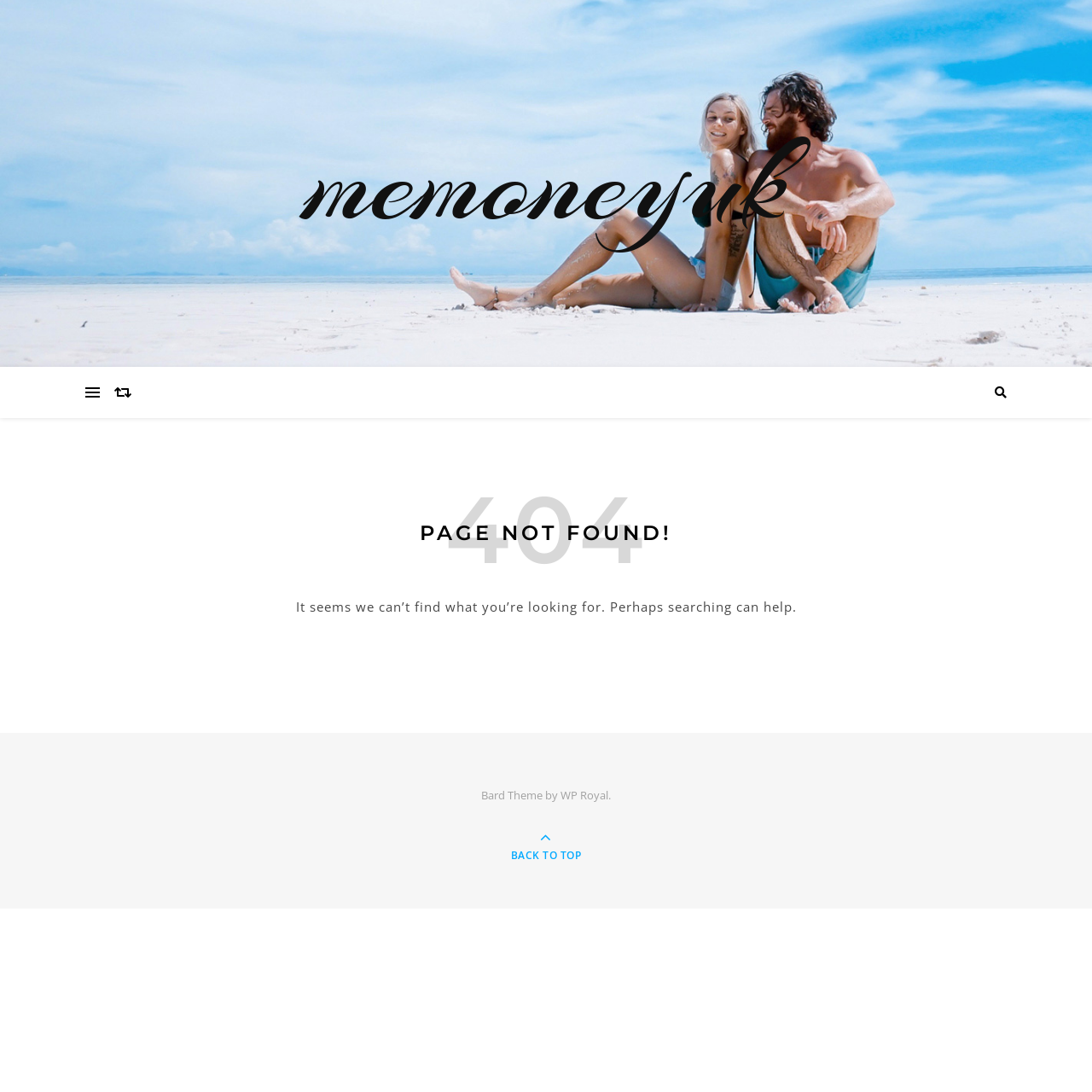What is the logo of the website?
Based on the image, answer the question with a single word or brief phrase.

memoneyuk